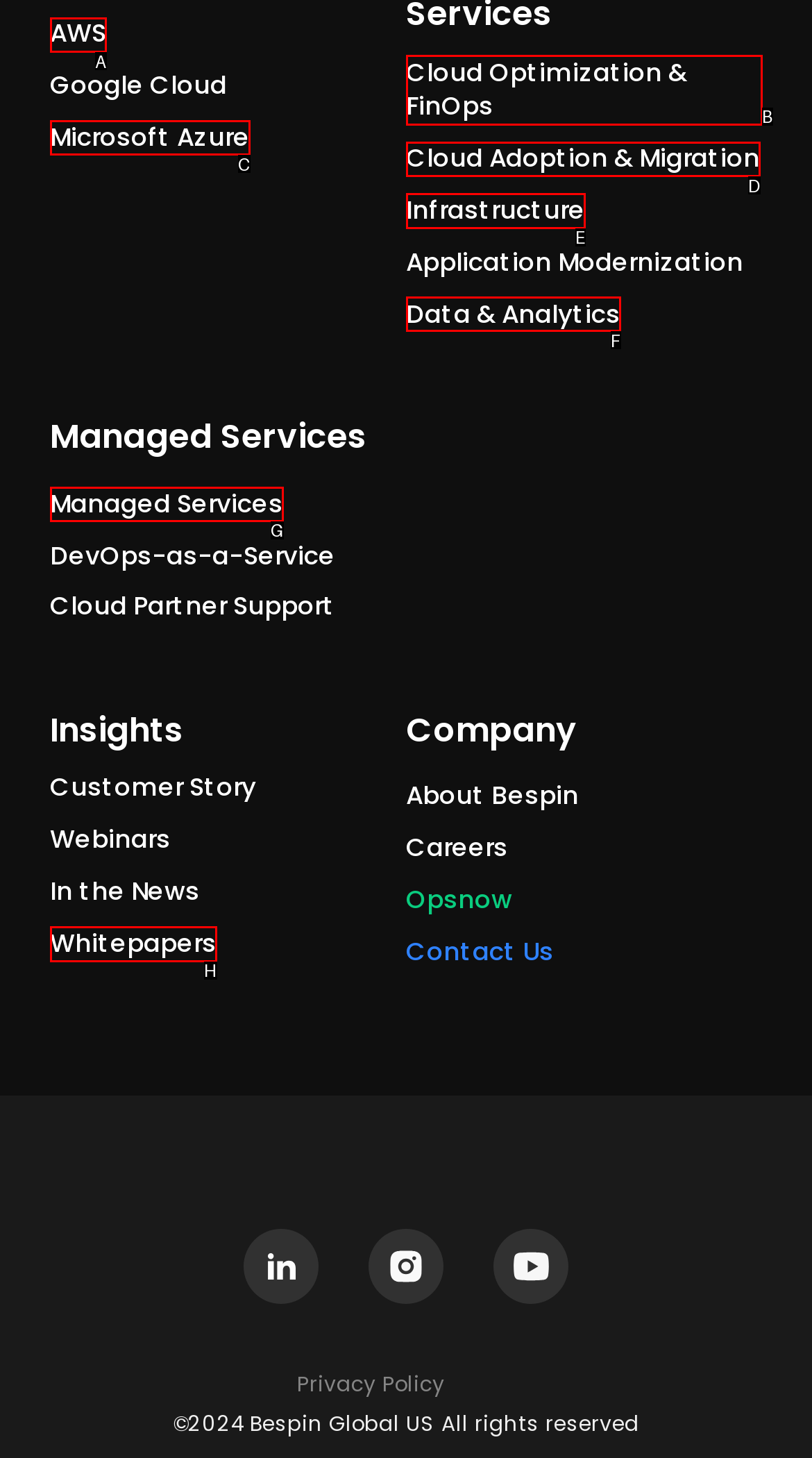Find the appropriate UI element to complete the task: Click on AWS. Indicate your choice by providing the letter of the element.

A